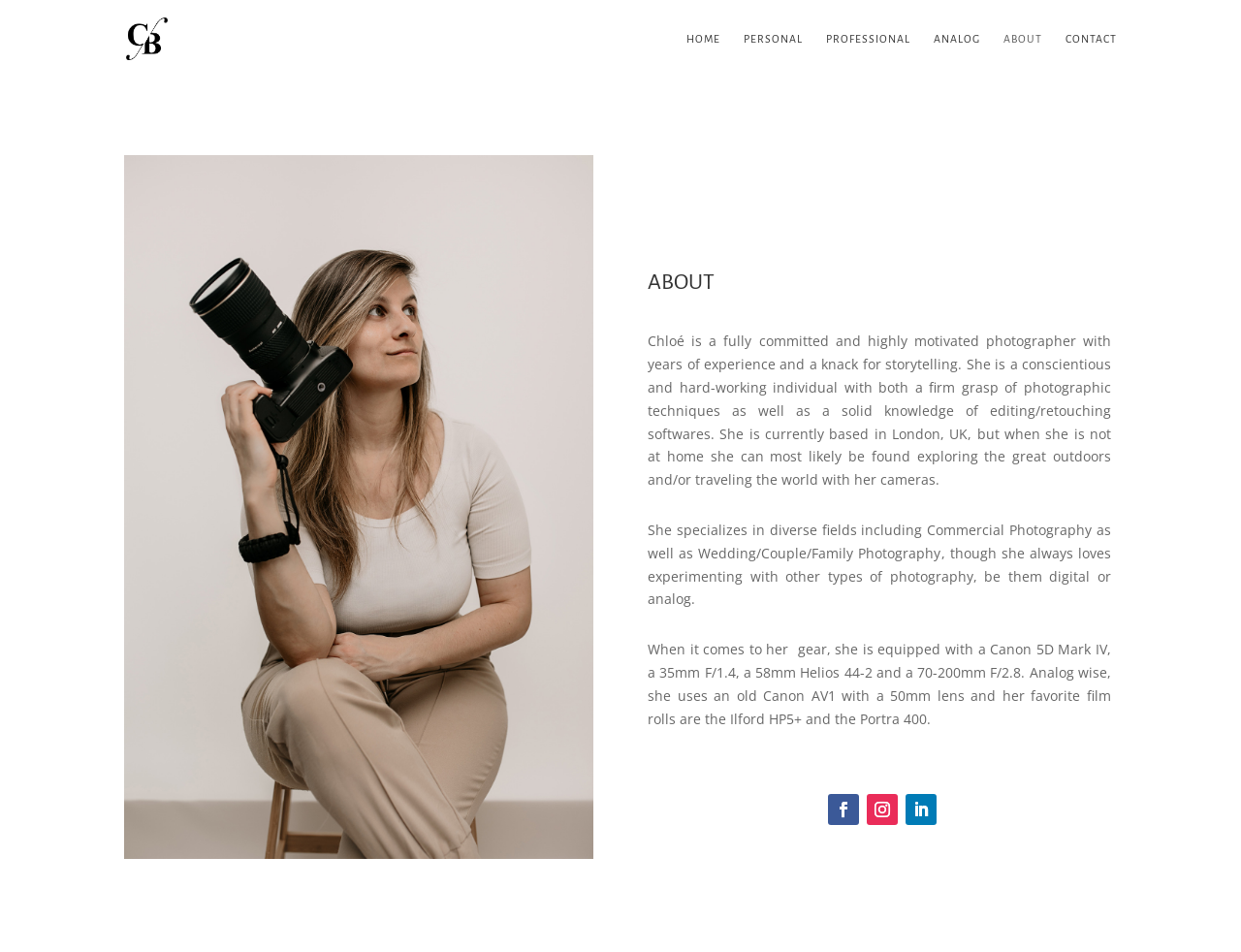Please identify the bounding box coordinates of the element that needs to be clicked to perform the following instruction: "go to the CONTACT page".

[0.859, 0.034, 0.9, 0.081]